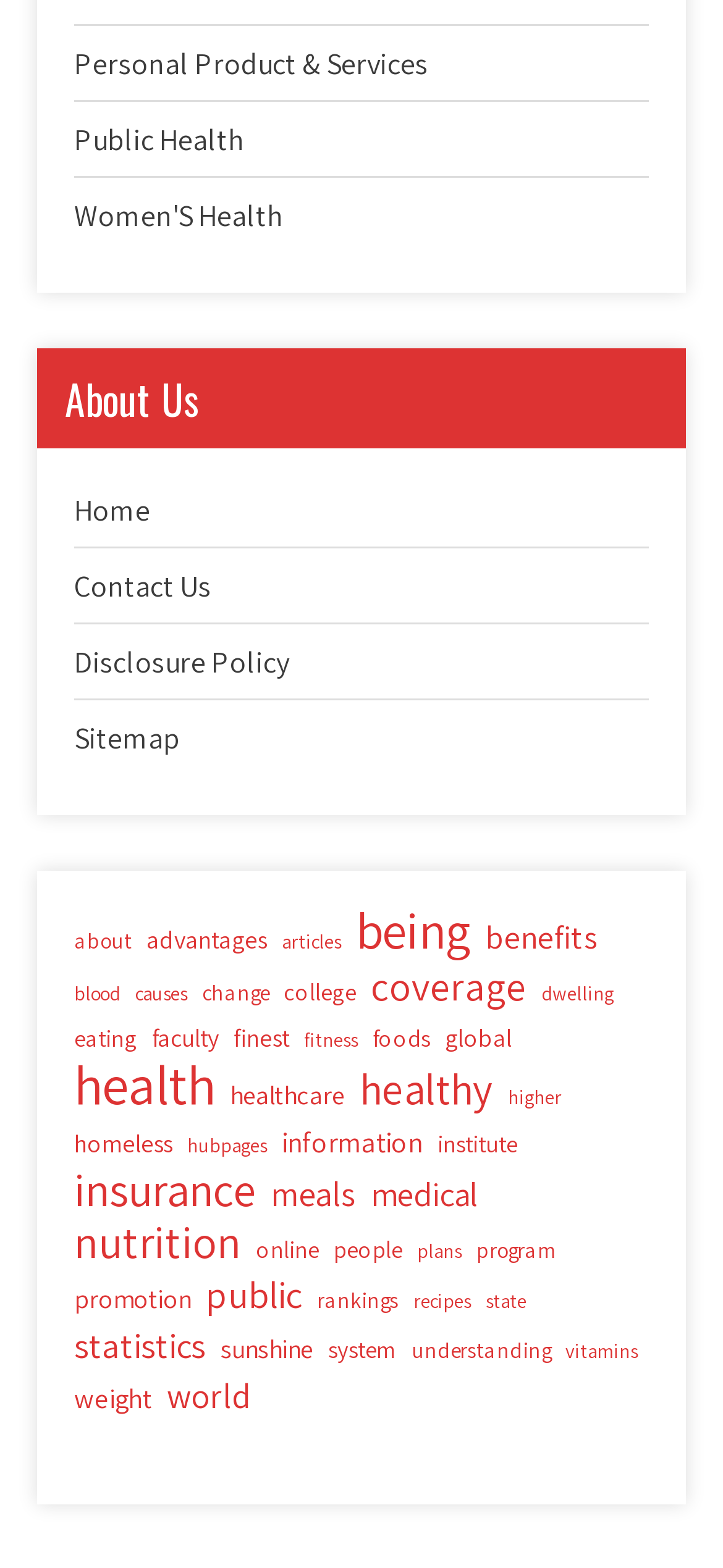What is the topic of the link with the most items?
We need a detailed and exhaustive answer to the question. Please elaborate.

I scanned the links and found that the link with the most items is 'health (106 items)'. Therefore, the topic of the link with the most items is 'health'.